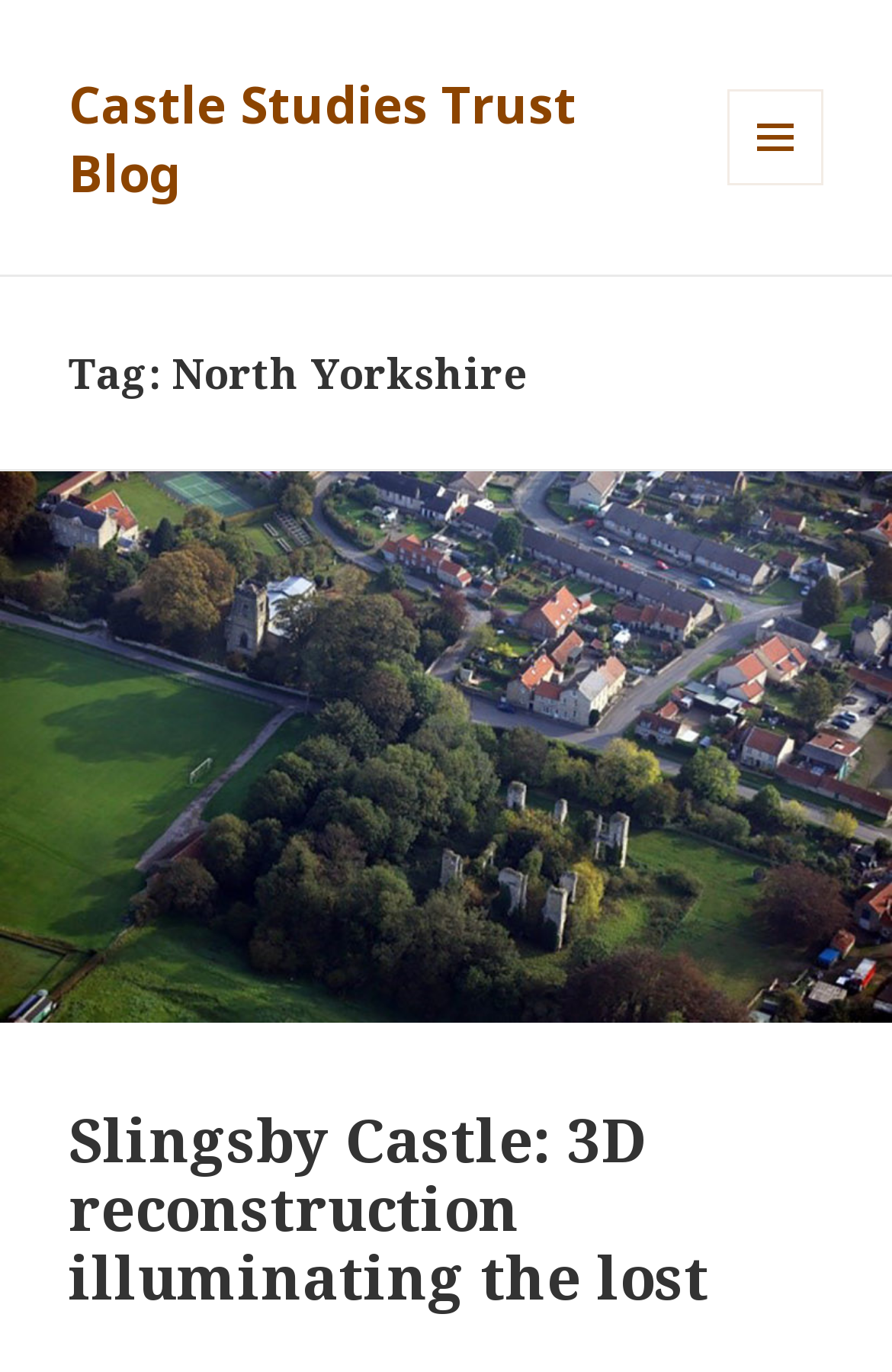What is the title of the latest article?
Answer briefly with a single word or phrase based on the image.

Slingsby Castle: 3D reconstruction illuminating the lost